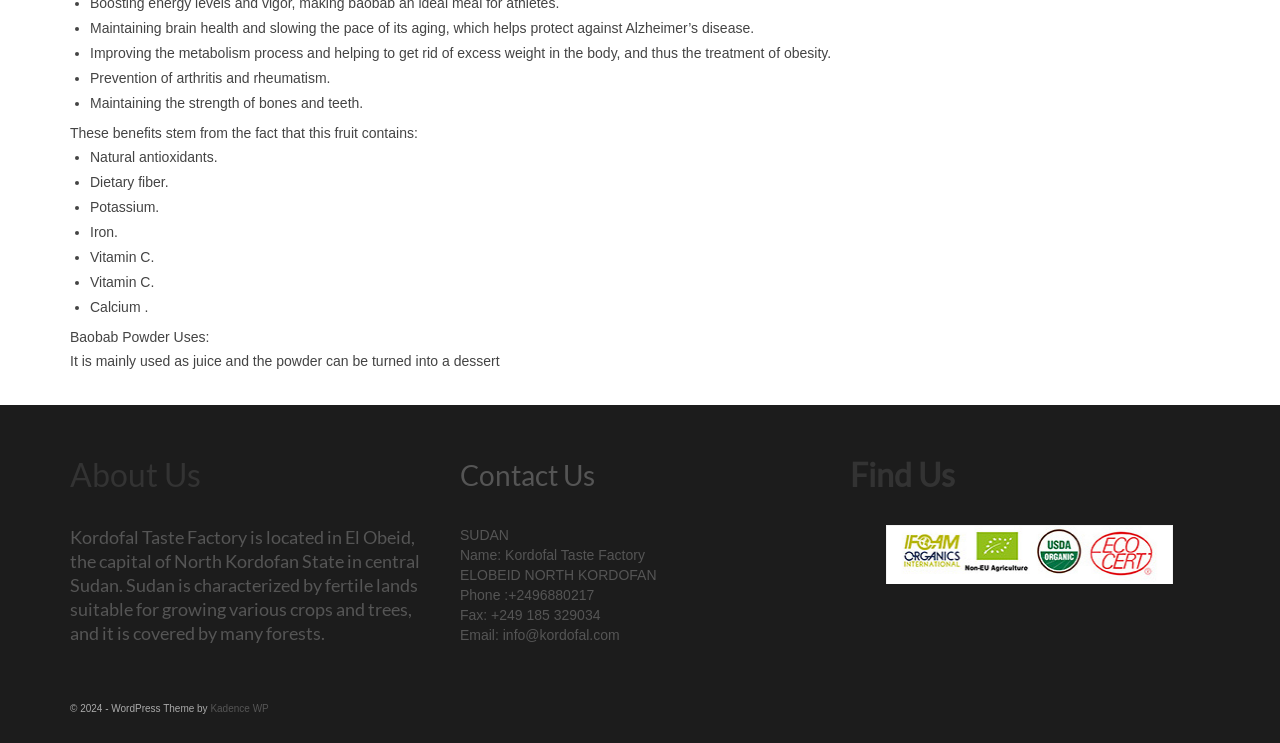Find and provide the bounding box coordinates for the UI element described here: "Best Shot Monday (BSM)". The coordinates should be given as four float numbers between 0 and 1: [left, top, right, bottom].

None